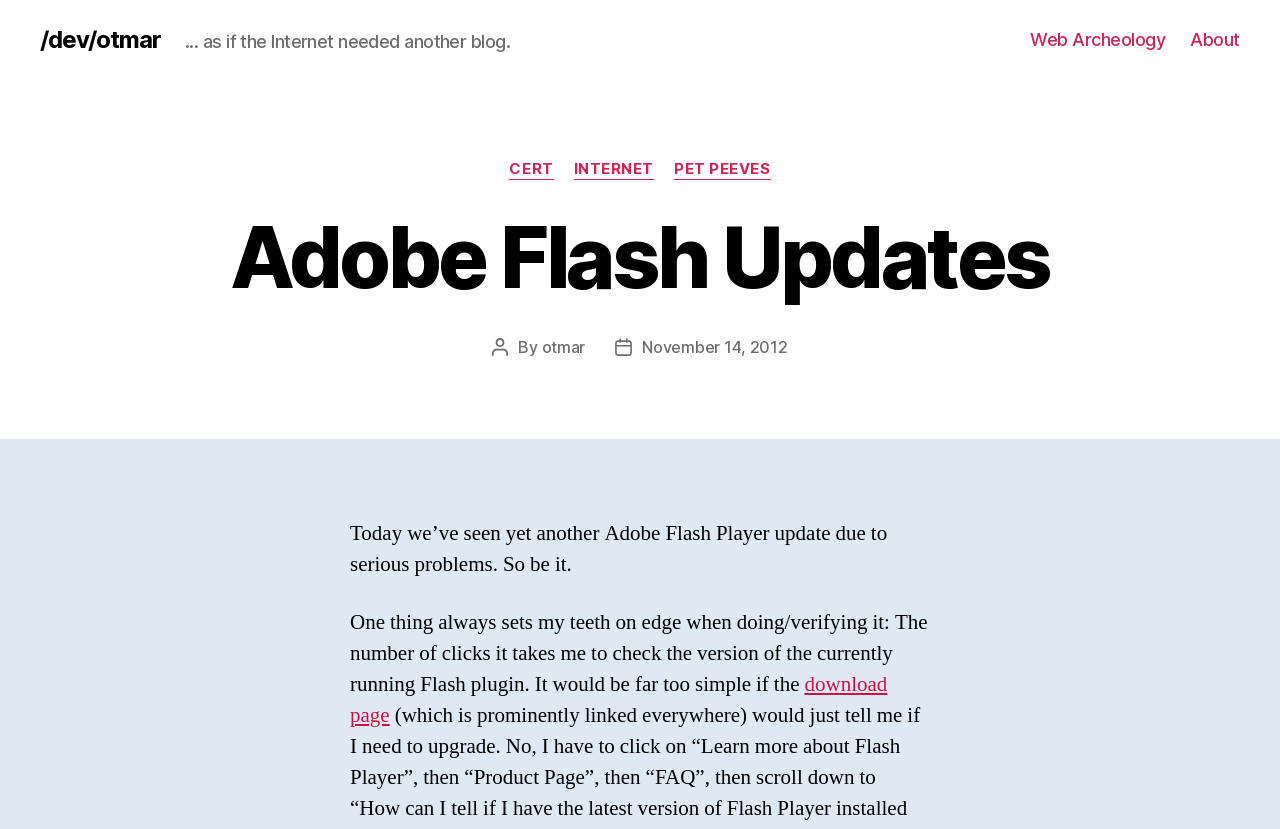Please mark the bounding box coordinates of the area that should be clicked to carry out the instruction: "Download the article".

None